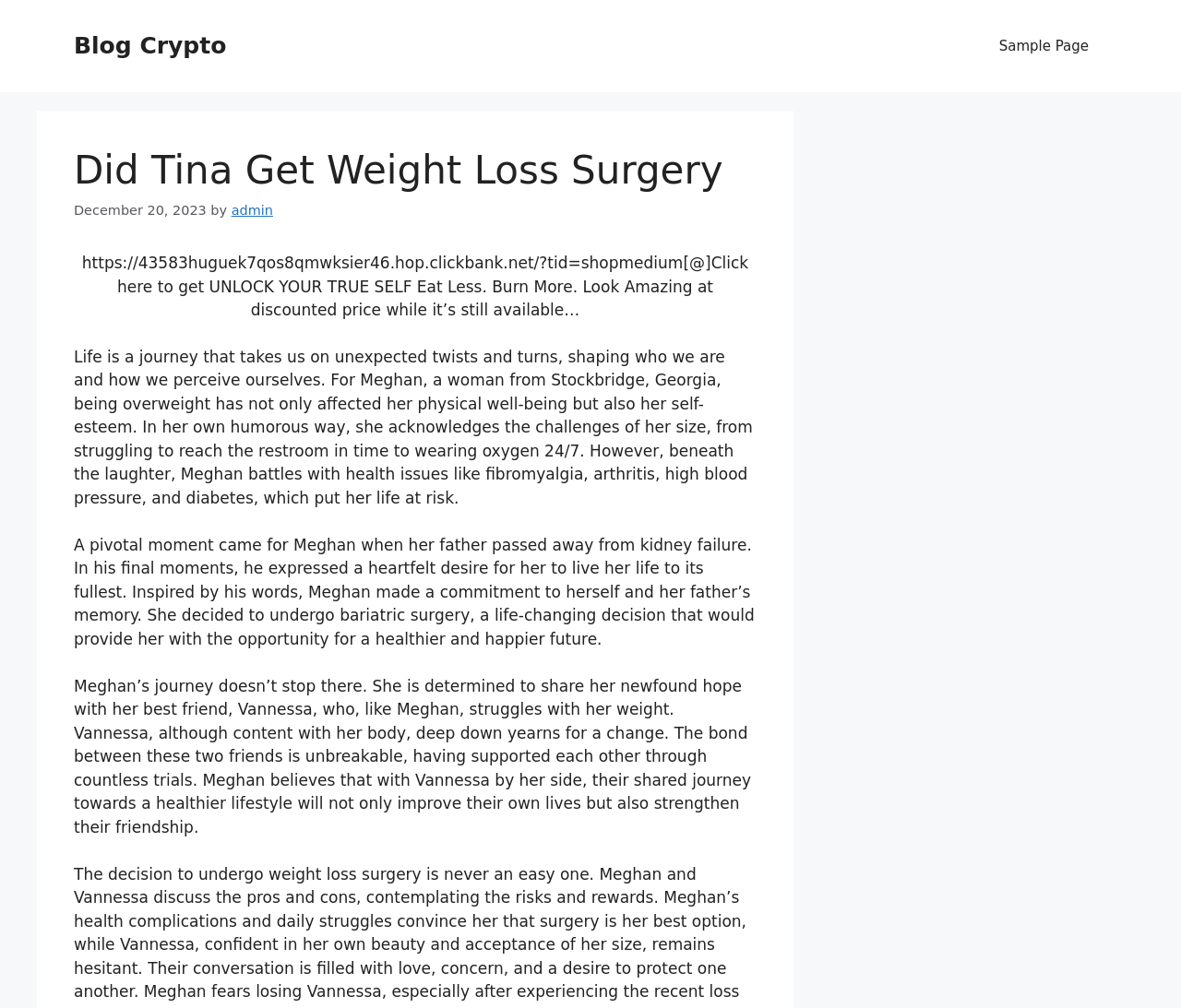Can you extract the headline from the webpage for me?

Did Tina Get Weight Loss Surgery